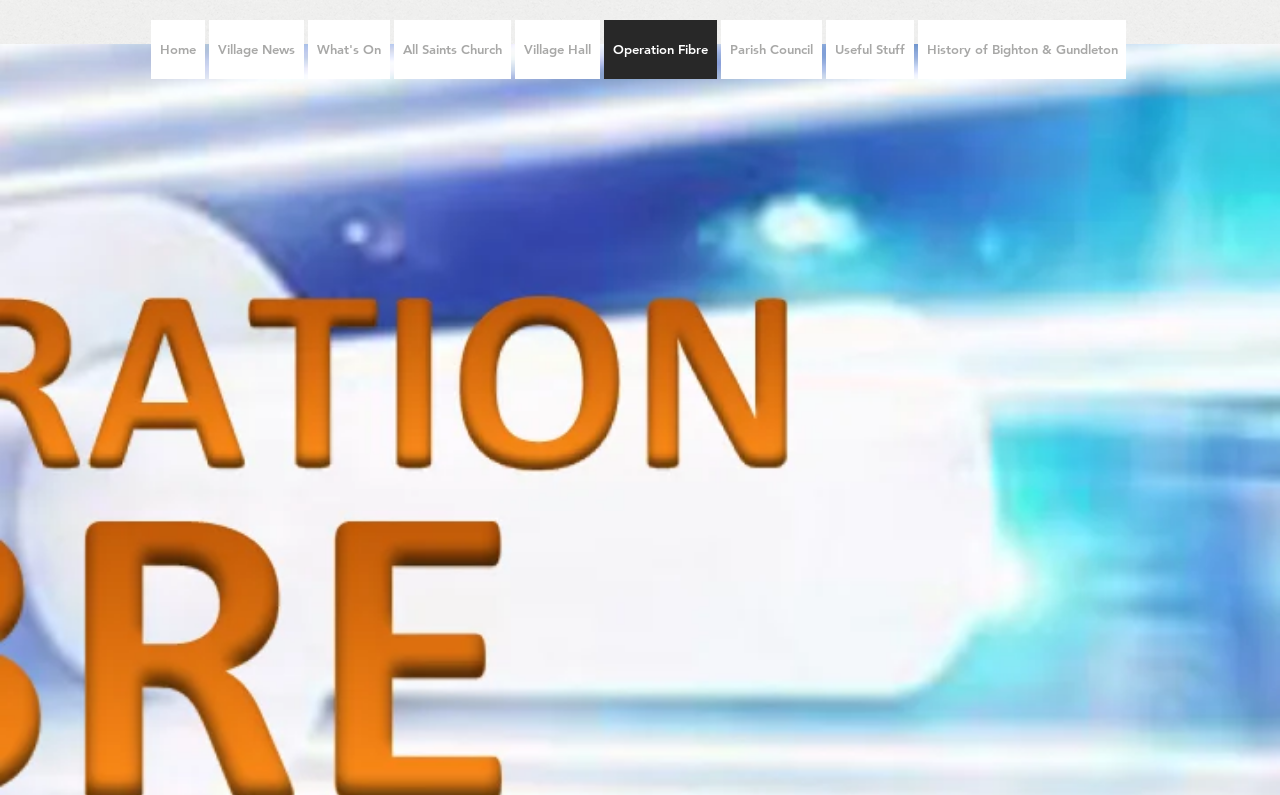Please find the bounding box coordinates for the clickable element needed to perform this instruction: "check what's on".

[0.241, 0.025, 0.305, 0.099]